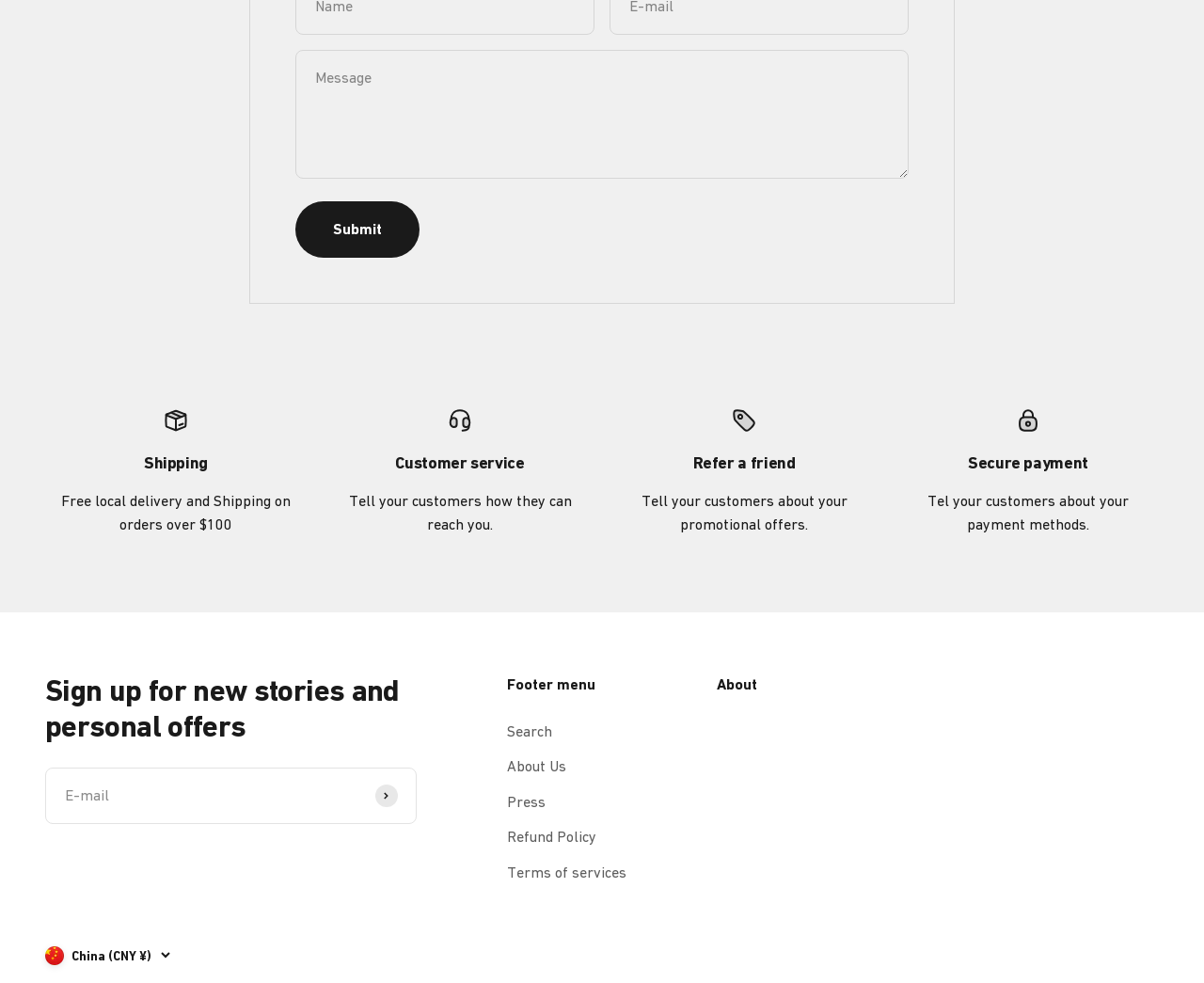What is the benefit of orders over $100?
Please provide a comprehensive answer to the question based on the webpage screenshot.

The text 'Free local delivery and Shipping on orders over $100' suggests that orders above $100 qualify for free shipping. This is a promotional offer to incentivize customers to make larger purchases.